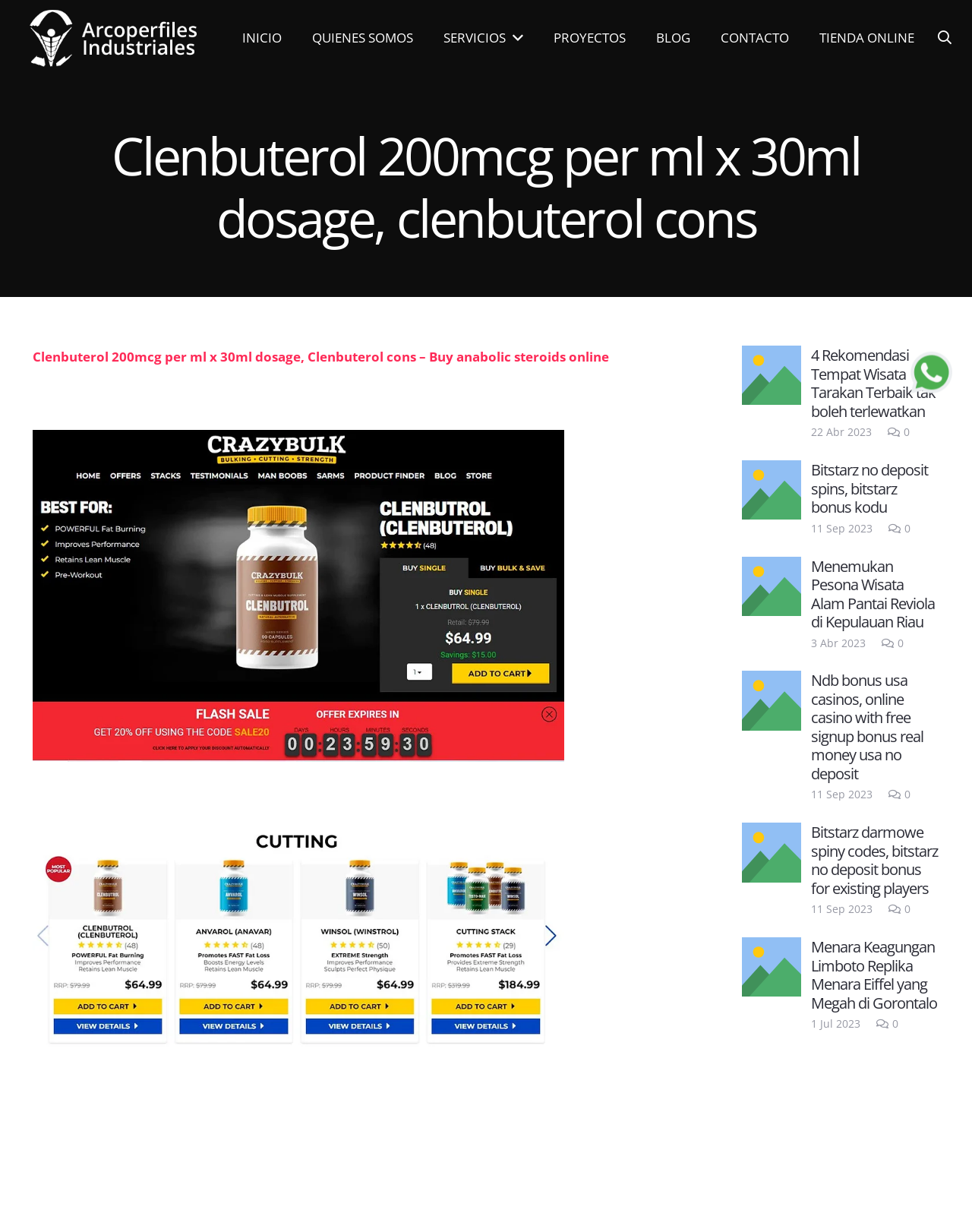Respond to the following question with a brief word or phrase:
What is the purpose of the 'TIENDA ONLINE' link?

To access online store